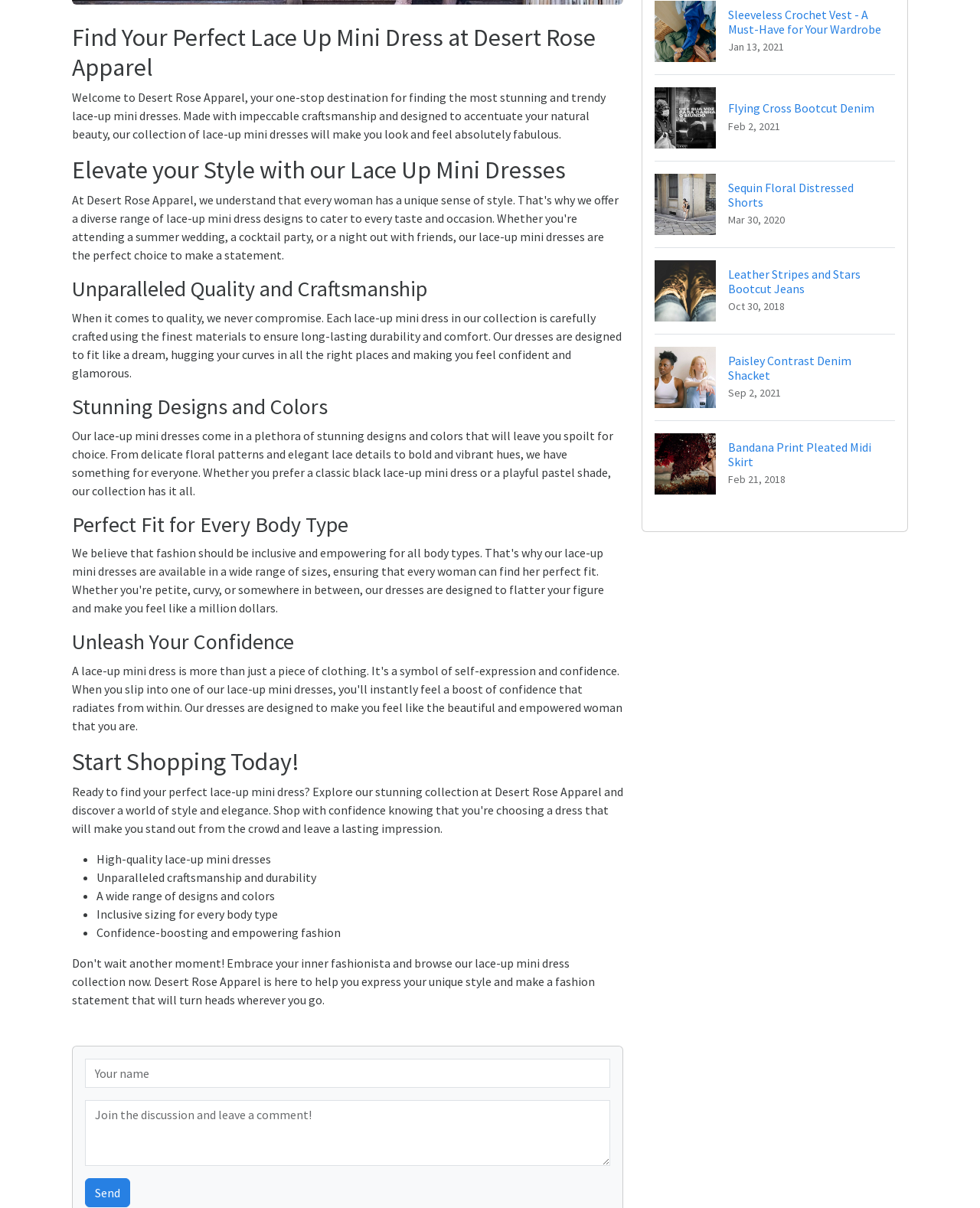Bounding box coordinates should be in the format (top-left x, top-left y, bottom-right x, bottom-right y) and all values should be floating point numbers between 0 and 1. Determine the bounding box coordinate for the UI element described as: value="Send"

[0.087, 0.975, 0.133, 0.999]